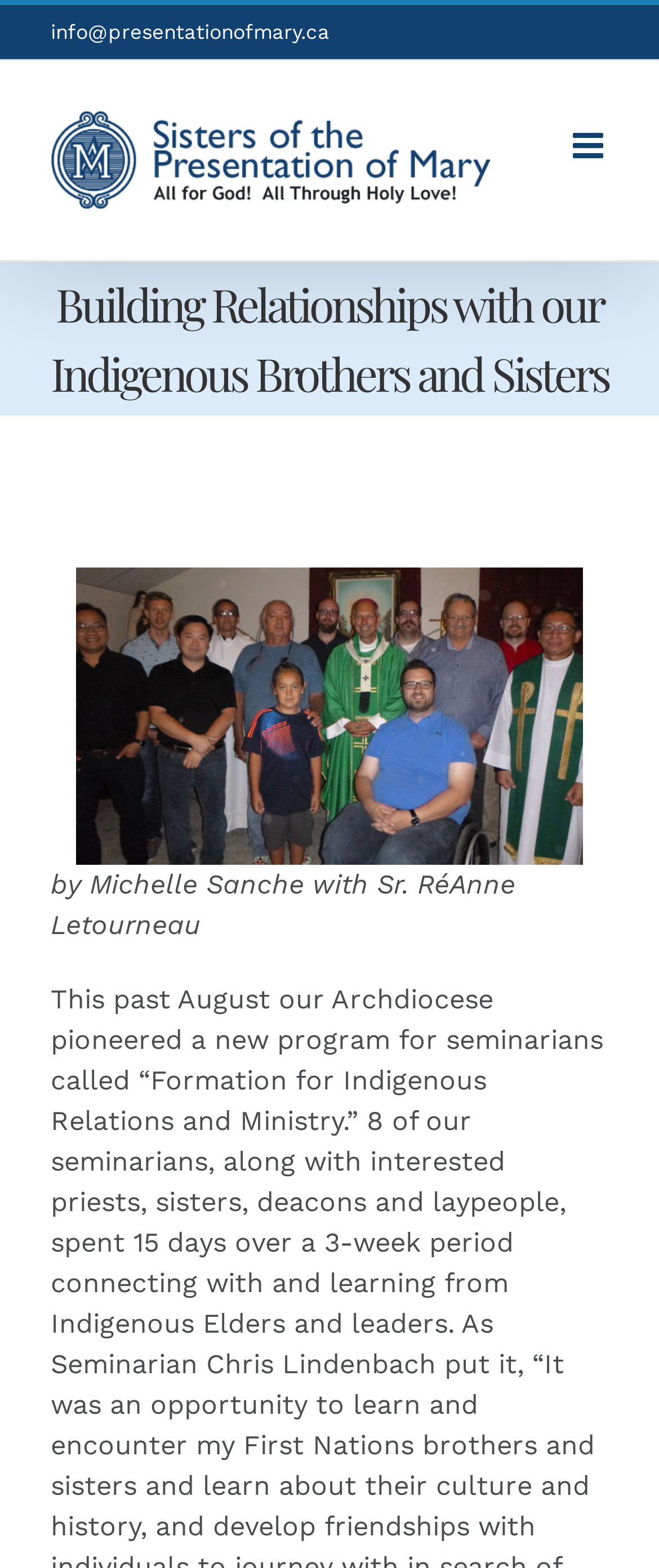Answer the question below in one word or phrase:
What is the purpose of the 'Toggle mobile menu' button?

To control mobile menu